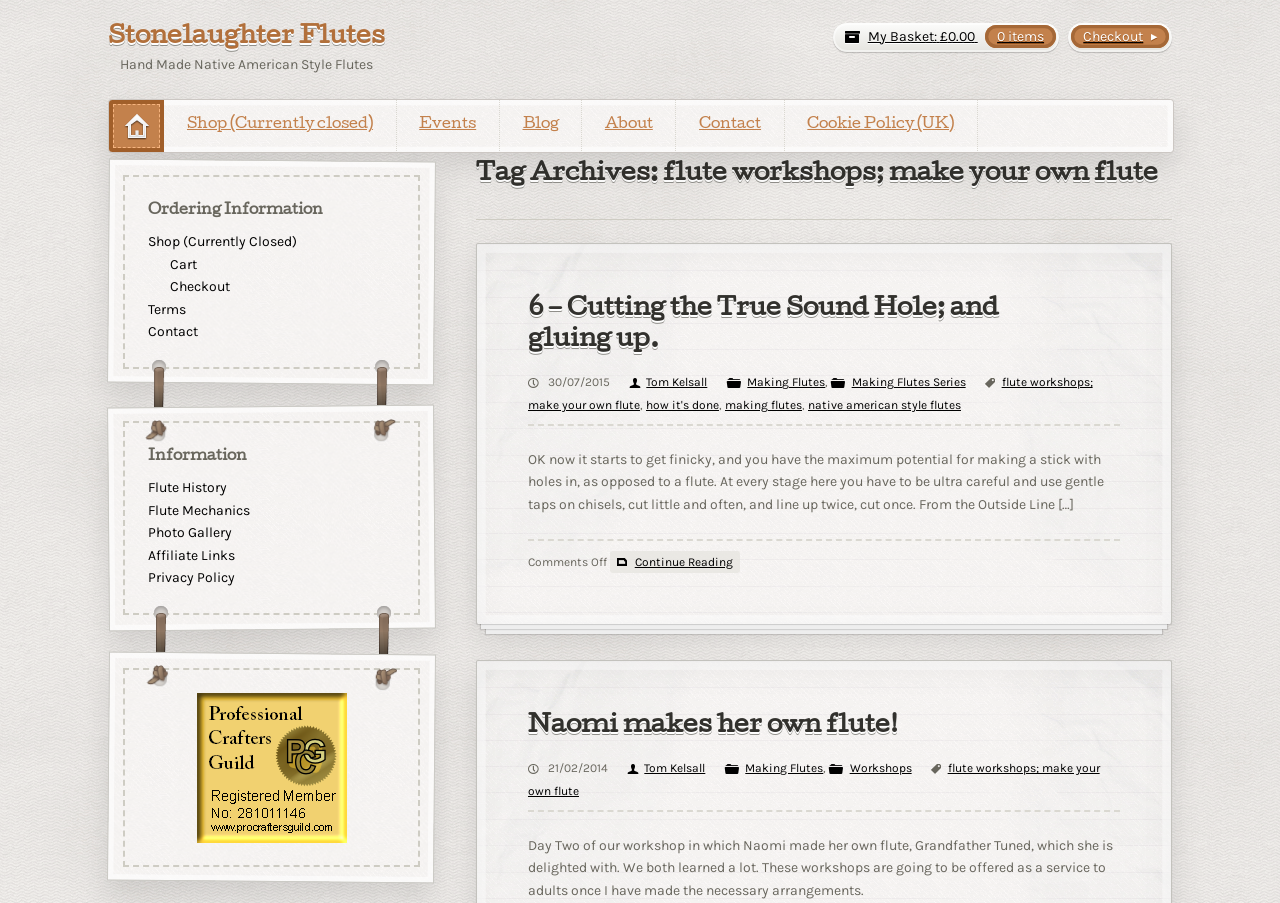Can you determine the bounding box coordinates of the area that needs to be clicked to fulfill the following instruction: "check out"?

[0.834, 0.025, 0.916, 0.057]